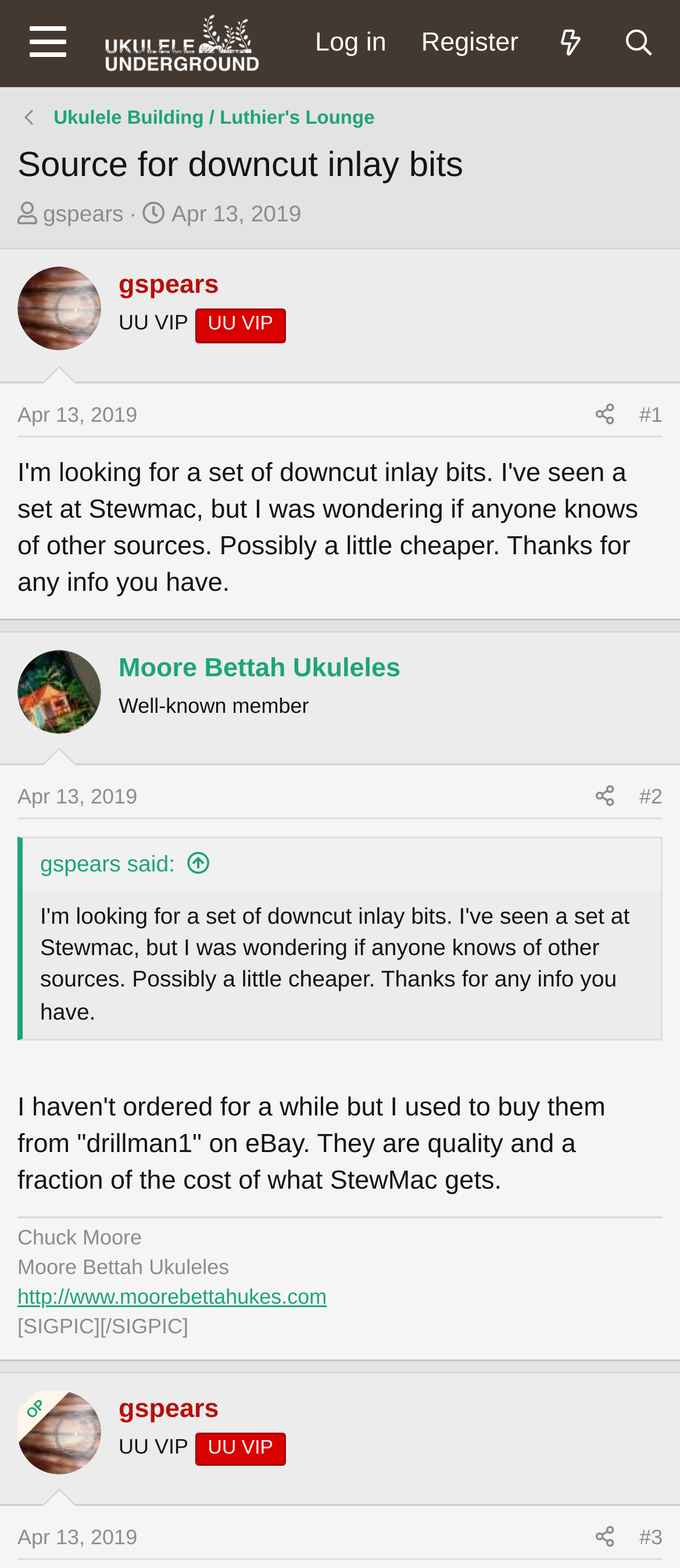From the screenshot, find the bounding box of the UI element matching this description: "#3". Supply the bounding box coordinates in the form [left, top, right, bottom], each a float between 0 and 1.

[0.94, 0.973, 0.974, 0.988]